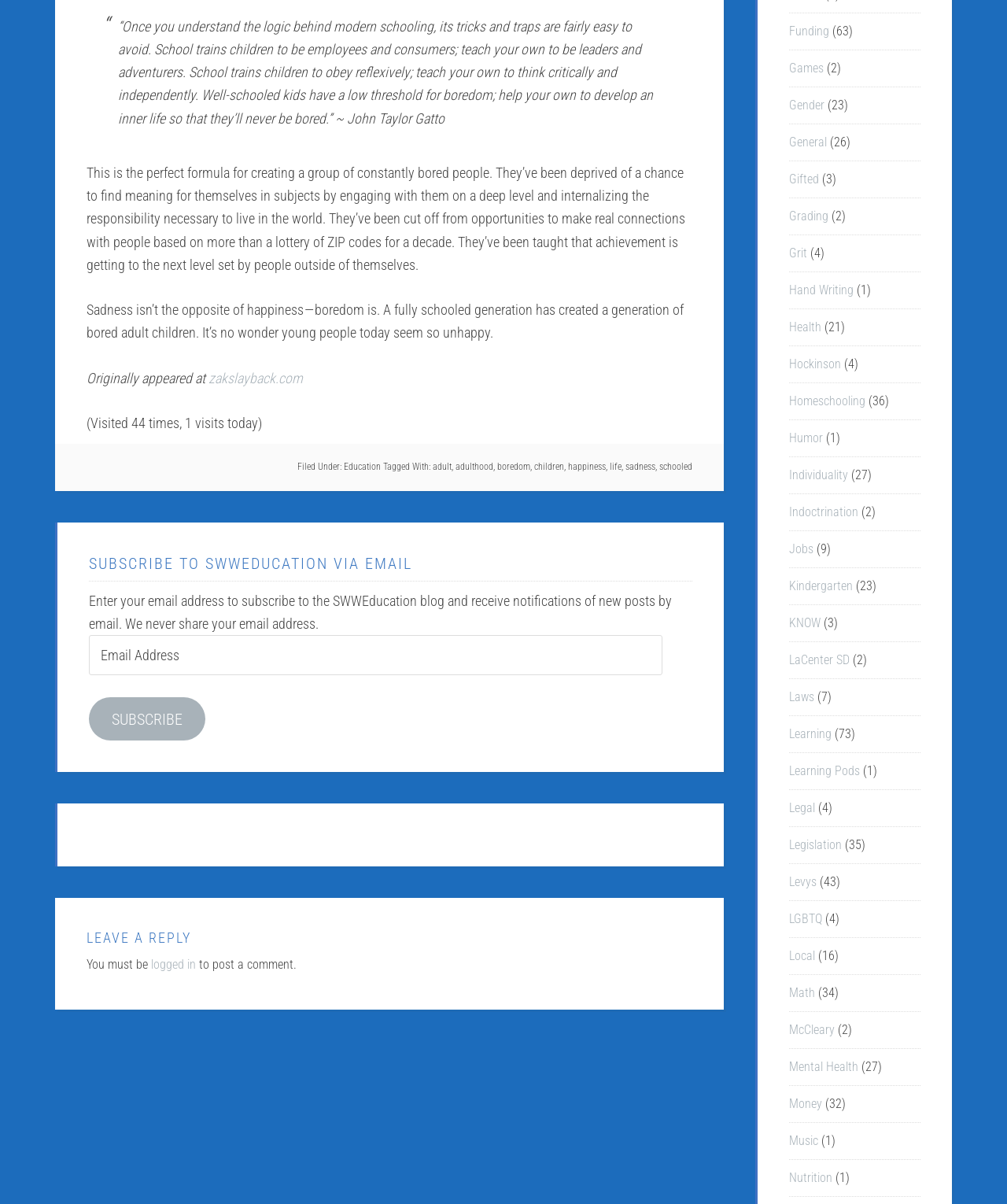For the following element description, predict the bounding box coordinates in the format (top-left x, top-left y, bottom-right x, bottom-right y). All values should be floating point numbers between 0 and 1. Description: Learning Pods

[0.784, 0.634, 0.854, 0.646]